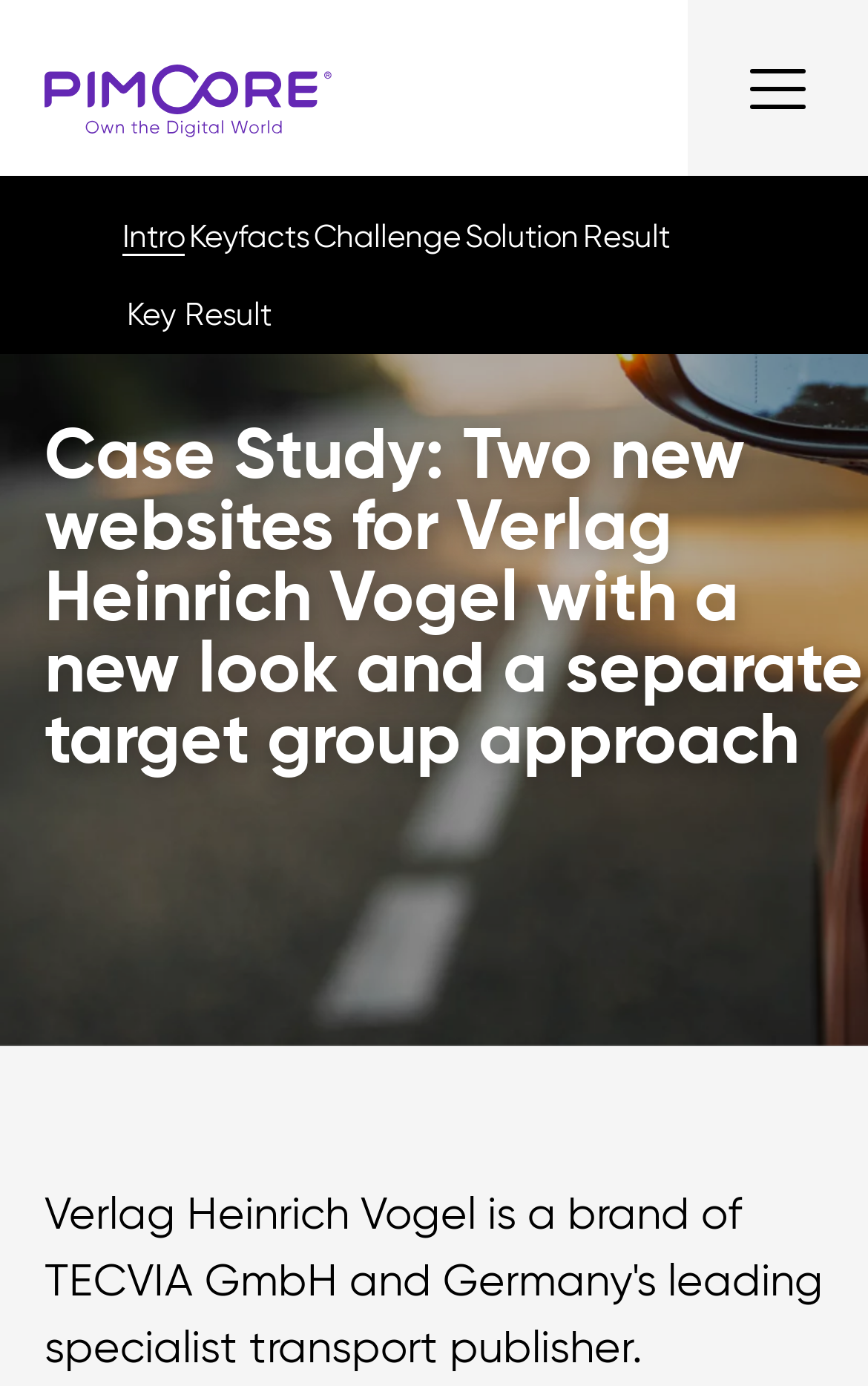Extract the bounding box coordinates of the UI element described by: "alt="Pimcore Platform"". The coordinates should include four float numbers ranging from 0 to 1, e.g., [left, top, right, bottom].

[0.0, 0.005, 0.385, 0.124]